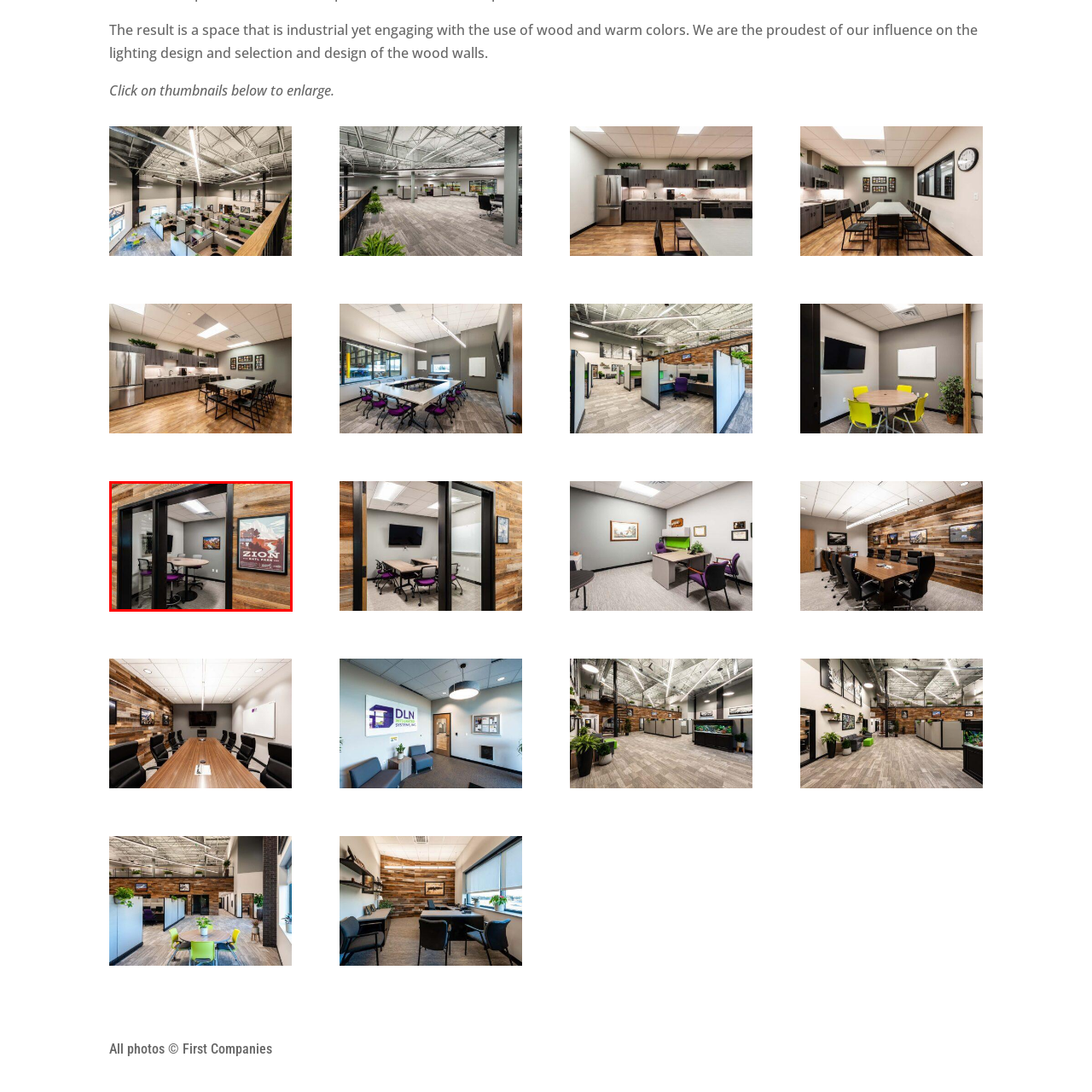Elaborate on the contents of the image highlighted by the red boundary in detail.

The image showcases a modern conference room, framed by sleek black glass doors enhancing the industrial yet inviting atmosphere. The room is adorned with natural wooden walls, creating a warm and engaging environment. Inside, a round table surrounded by stylish chairs with purple accents invites collaboration and creativity. On the wall, a vibrant poster showcases the iconic landscapes of Zion National Park, adding a touch of adventure and inspiration to the space. The soft lighting and organized layout promote a productive and comfortable setting for meetings or brainstorming sessions.